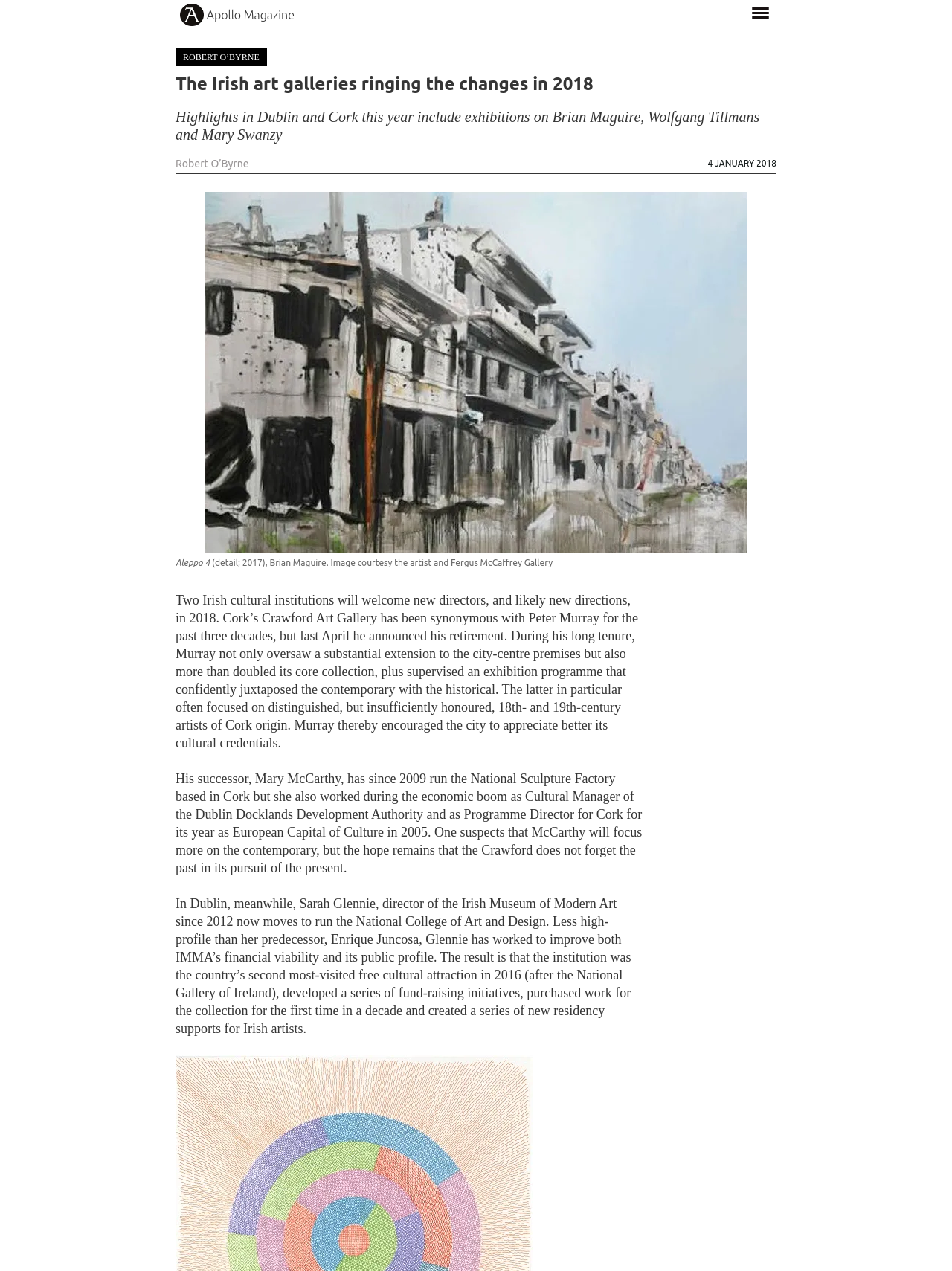Give the bounding box coordinates for the element described by: "Math Search".

None